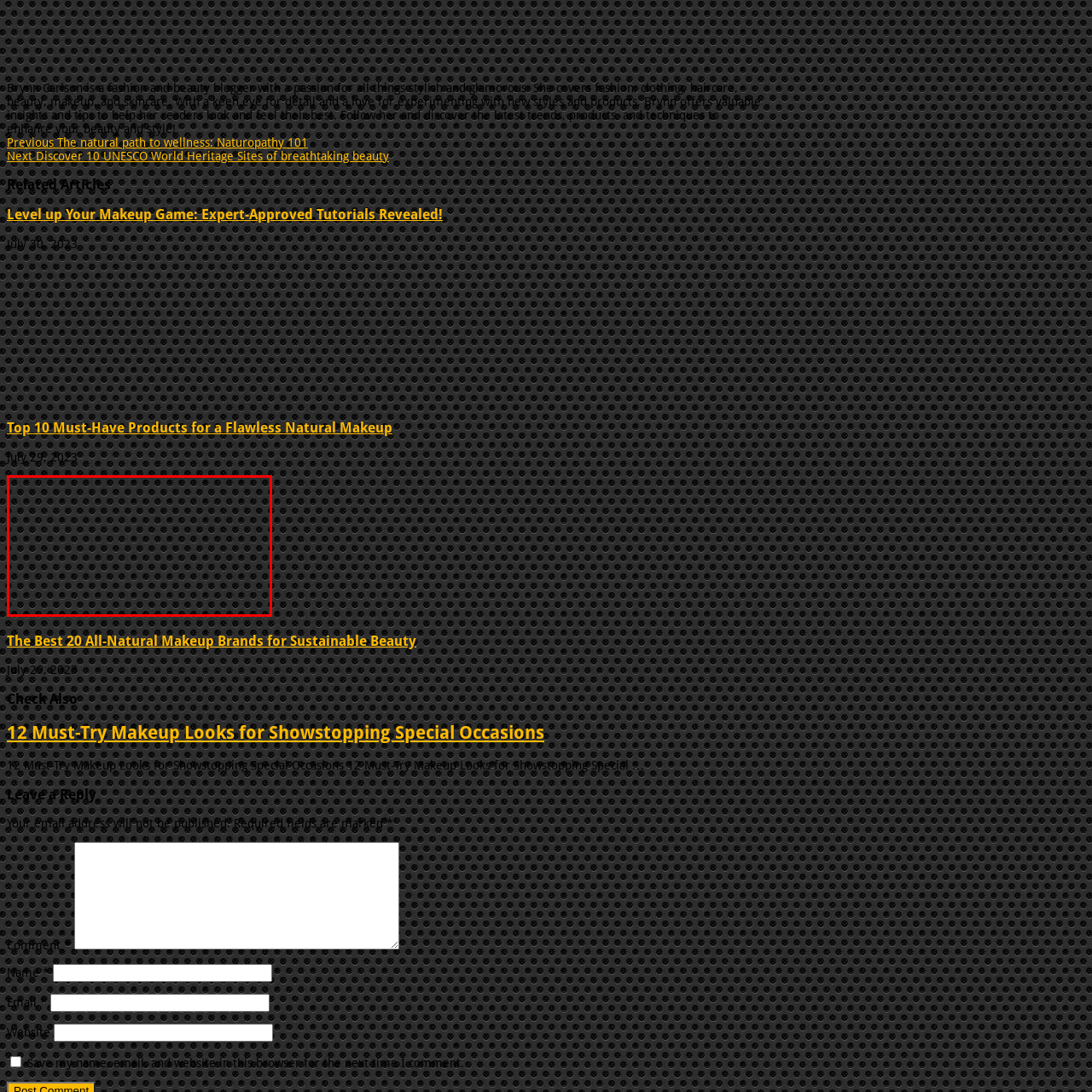What kind of pattern is repeated on the background?
Refer to the image enclosed in the red bounding box and answer the question thoroughly.

According to the caption, the background has a 'repeated pattern of small circles', which suggests that the pattern consists of small circular shapes that are repeated throughout the background.